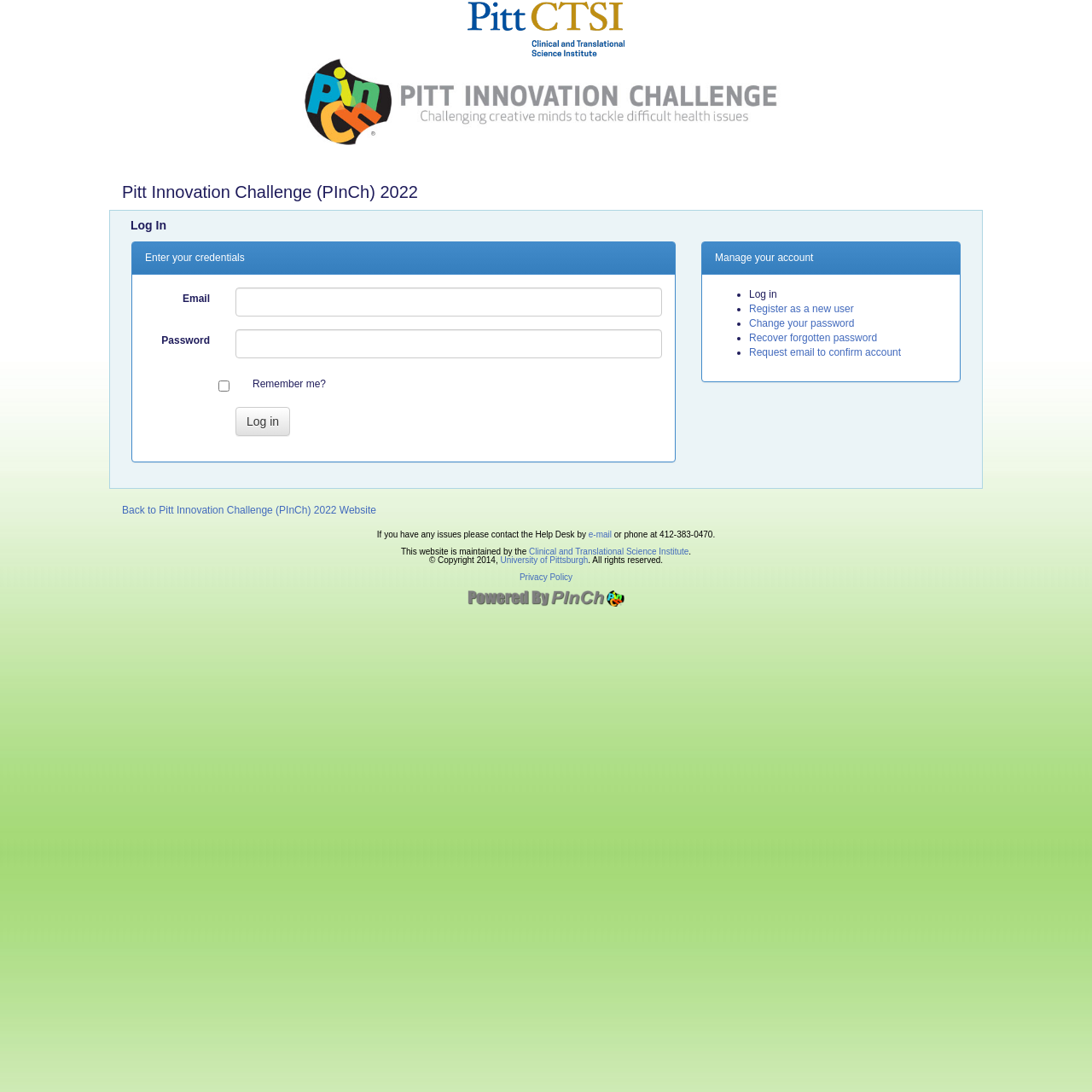Locate the bounding box coordinates of the clickable element to fulfill the following instruction: "Click the Back to Pitt Innovation Challenge (PInCh) 2022 Website link". Provide the coordinates as four float numbers between 0 and 1 in the format [left, top, right, bottom].

[0.112, 0.461, 0.344, 0.472]